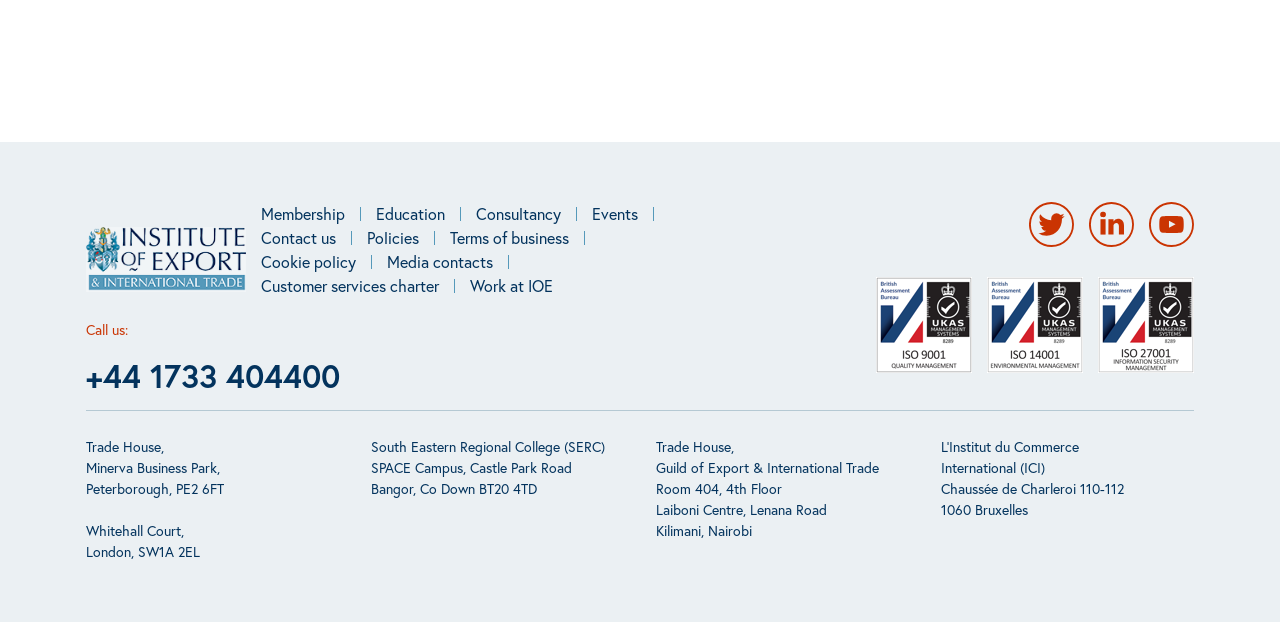Locate the bounding box coordinates of the area you need to click to fulfill this instruction: 'Visit Membership page'. The coordinates must be in the form of four float numbers ranging from 0 to 1: [left, top, right, bottom].

[0.204, 0.324, 0.294, 0.363]